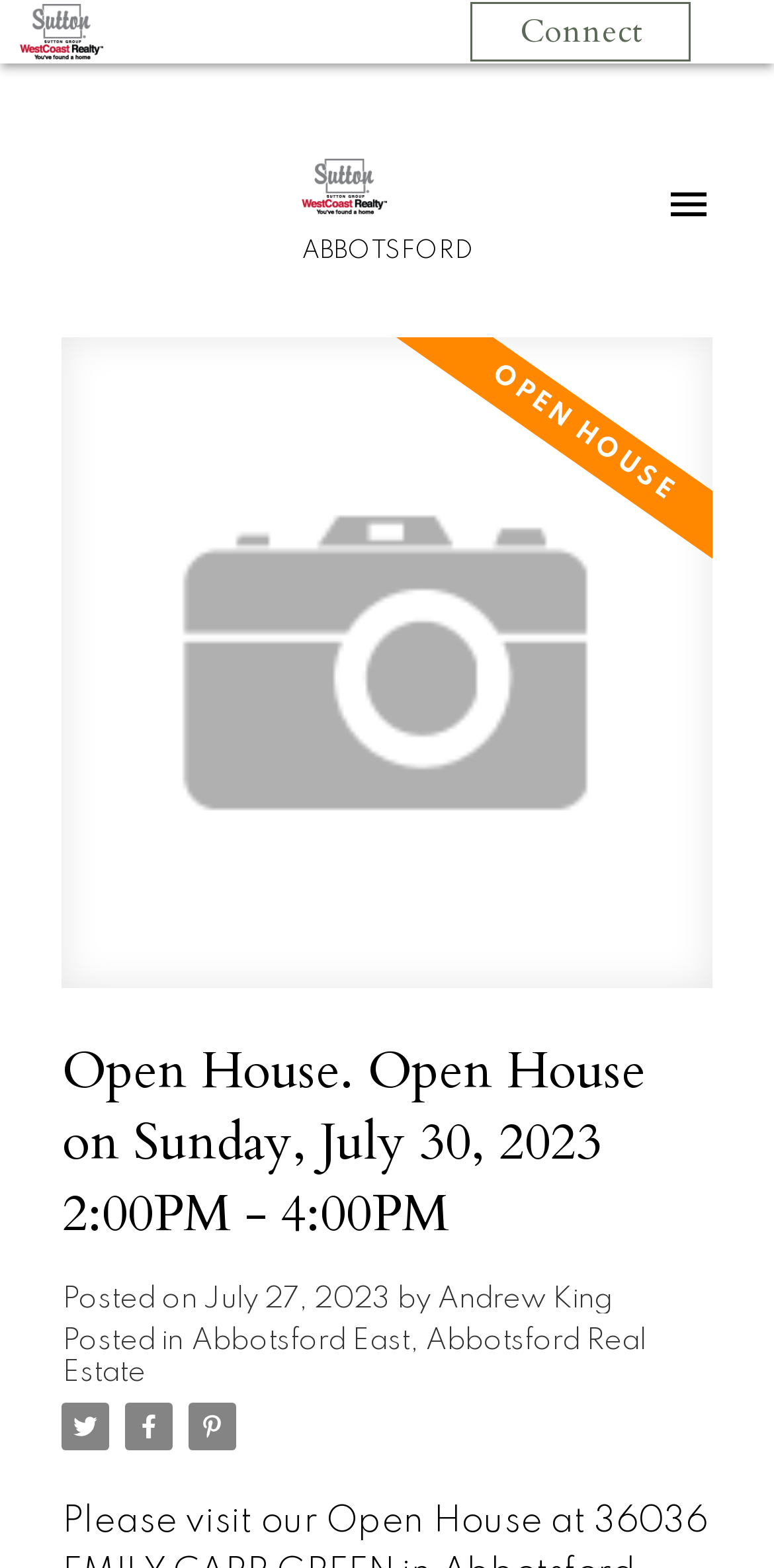How many social media links are present?
Please provide a detailed and thorough answer to the question.

I found the answer by looking at the links with images below the 'Posted on' text, which are likely social media links. There are three such links, each with a different image.